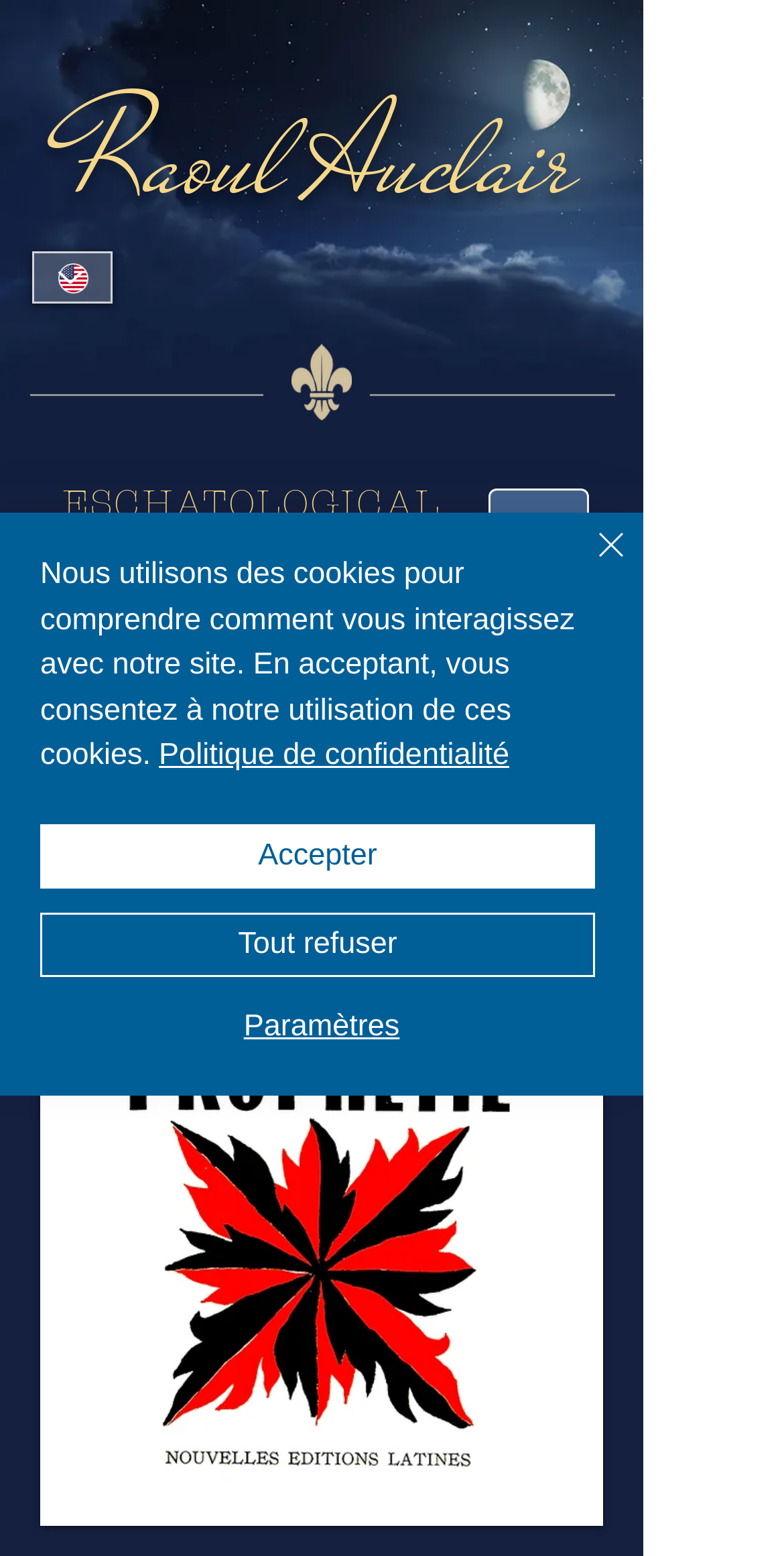What is the topic of the author's work?
Using the information from the image, provide a comprehensive answer to the question.

I found a heading element with the text 'ESCHATOLOGICAL AND MARIAN AUTHOR', which suggests that the author's work is related to eschatology and Marian topics.